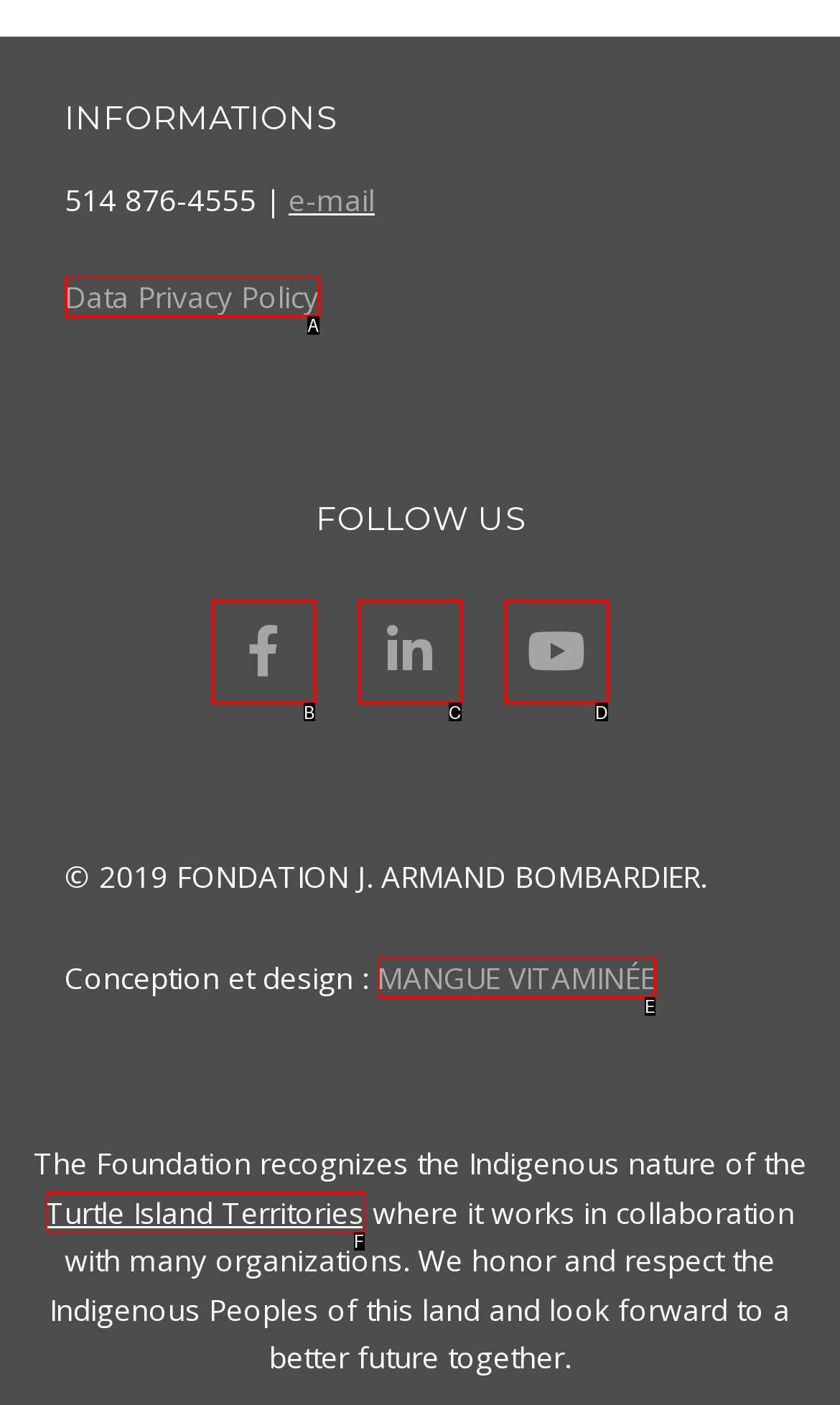Please provide the letter of the UI element that best fits the following description: business
Respond with the letter from the given choices only.

None